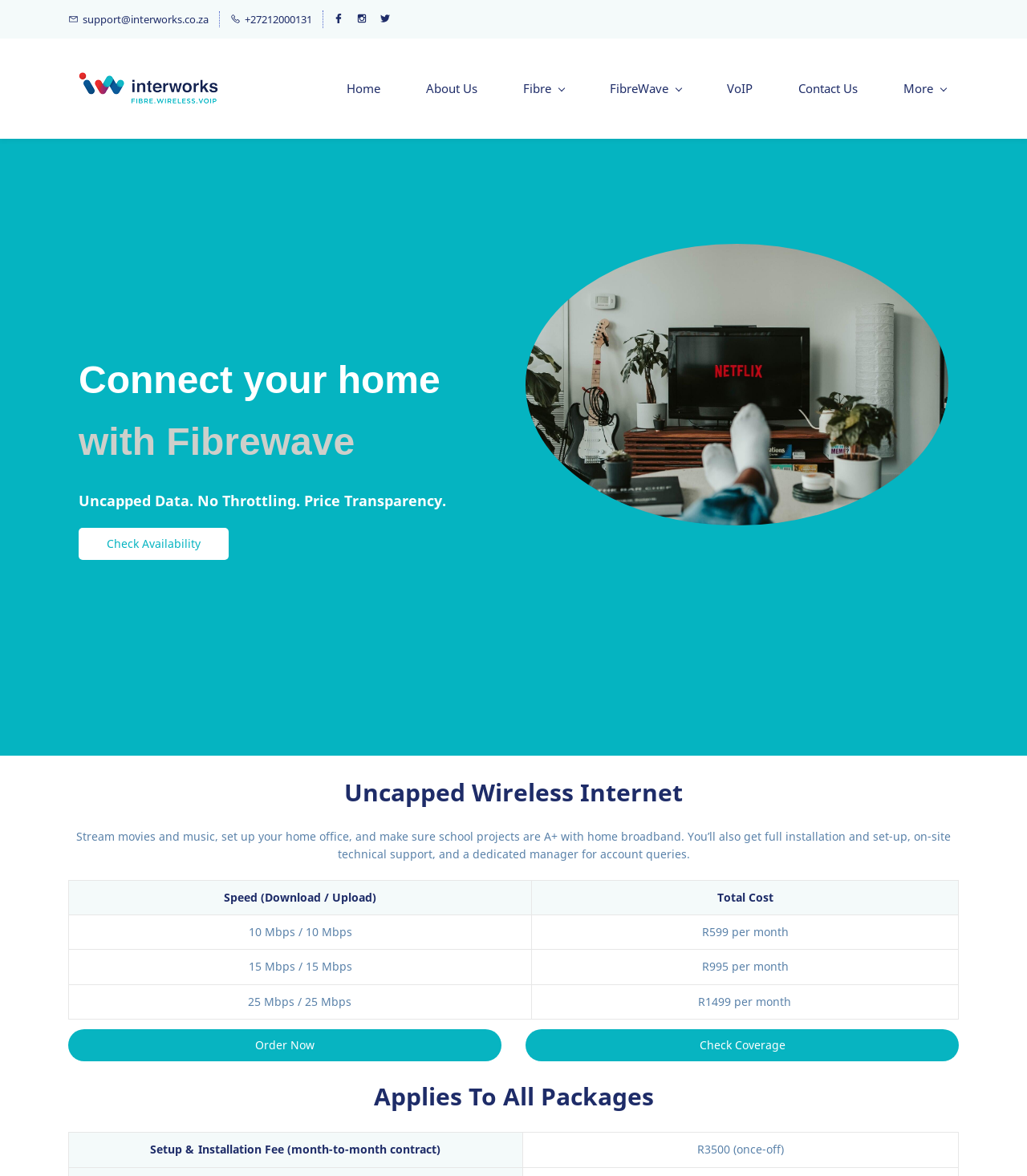Identify the bounding box coordinates for the UI element described by the following text: "Check Availability". Provide the coordinates as four float numbers between 0 and 1, in the format [left, top, right, bottom].

[0.077, 0.449, 0.223, 0.476]